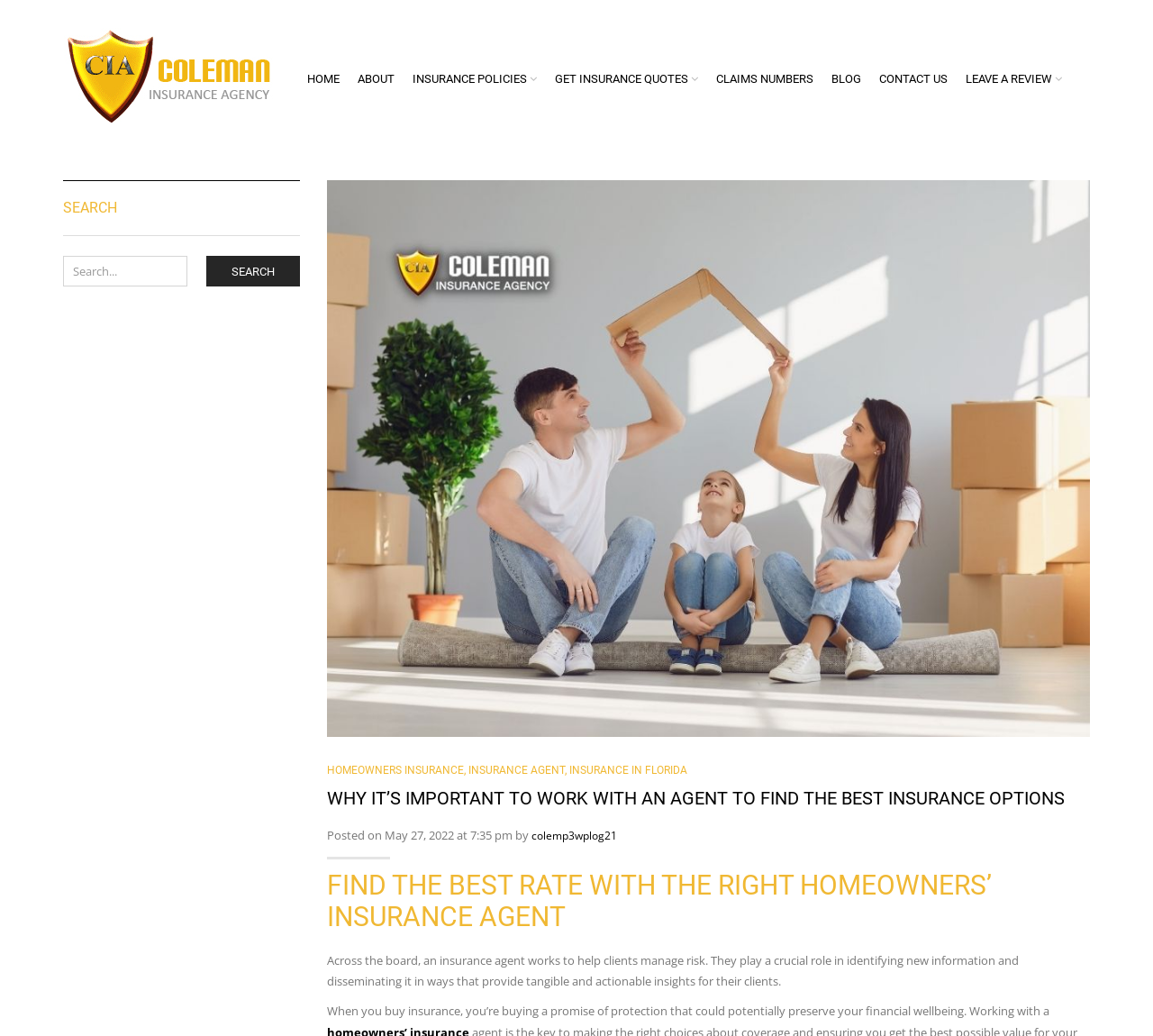What is the date of the blog post?
Look at the image and respond with a one-word or short-phrase answer.

May 27, 2022